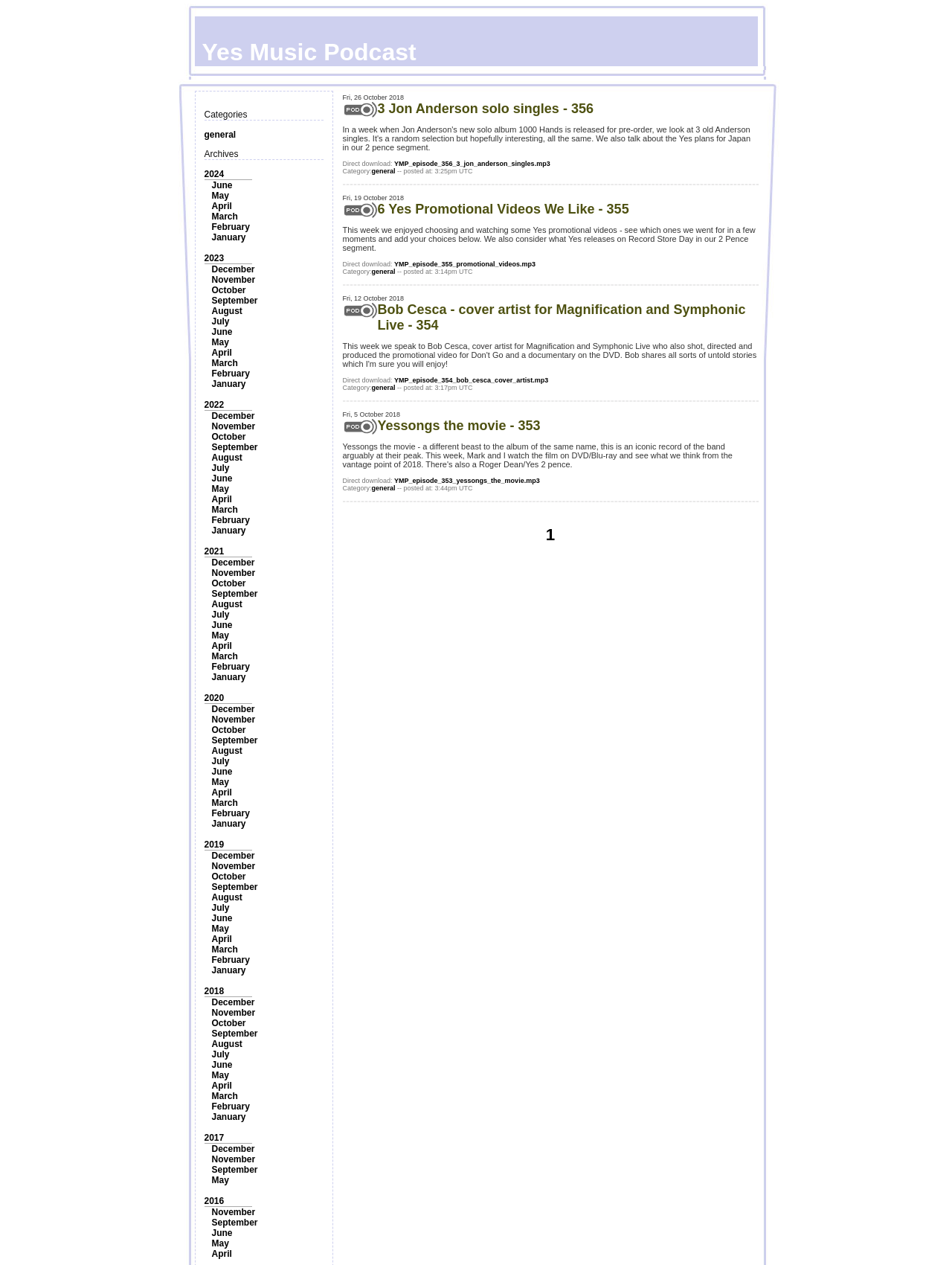Highlight the bounding box coordinates of the element you need to click to perform the following instruction: "Click on 'User testimonials and reviews'."

None